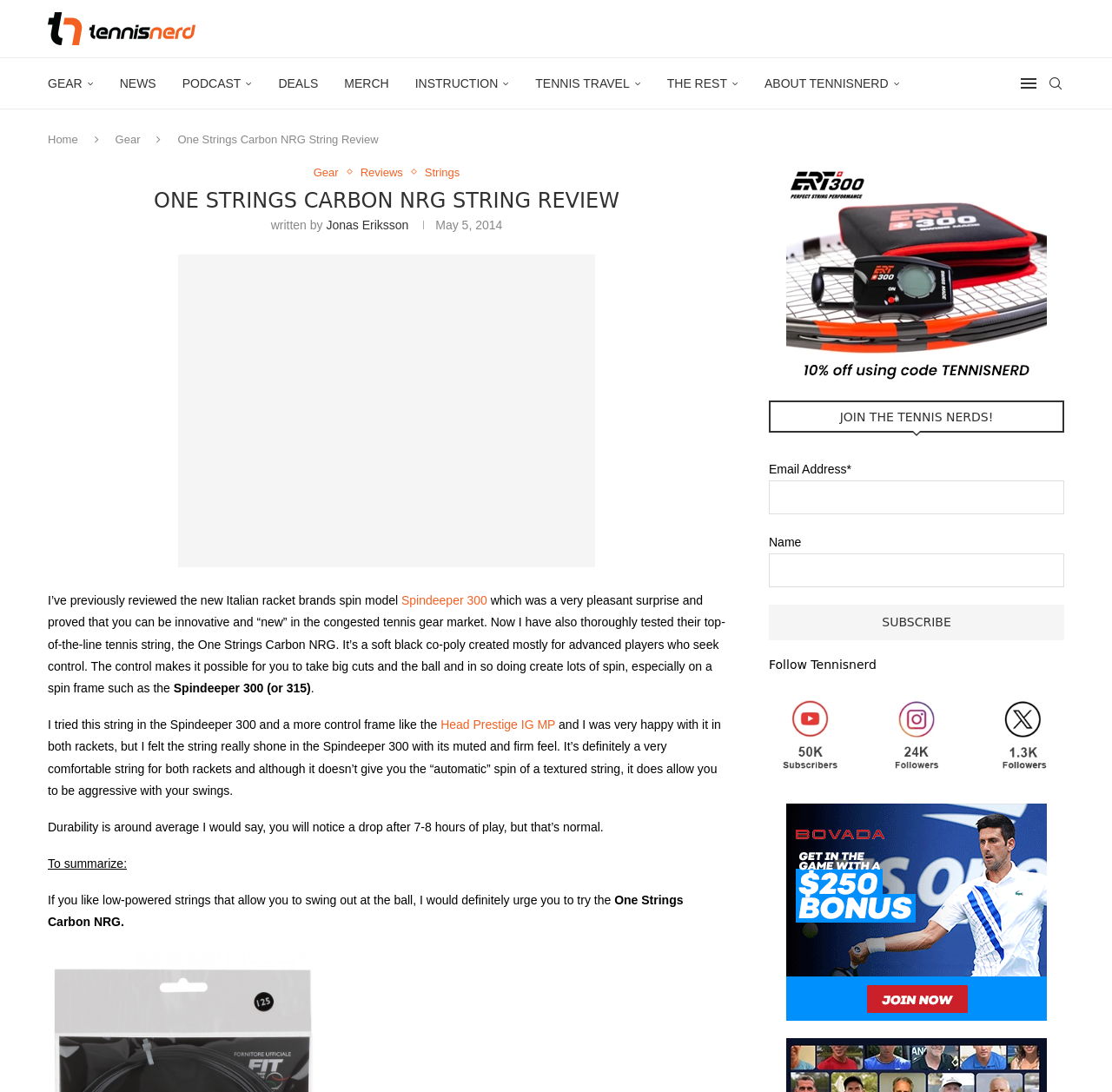What is the name of the website? Observe the screenshot and provide a one-word or short phrase answer.

Tennisnerd.net